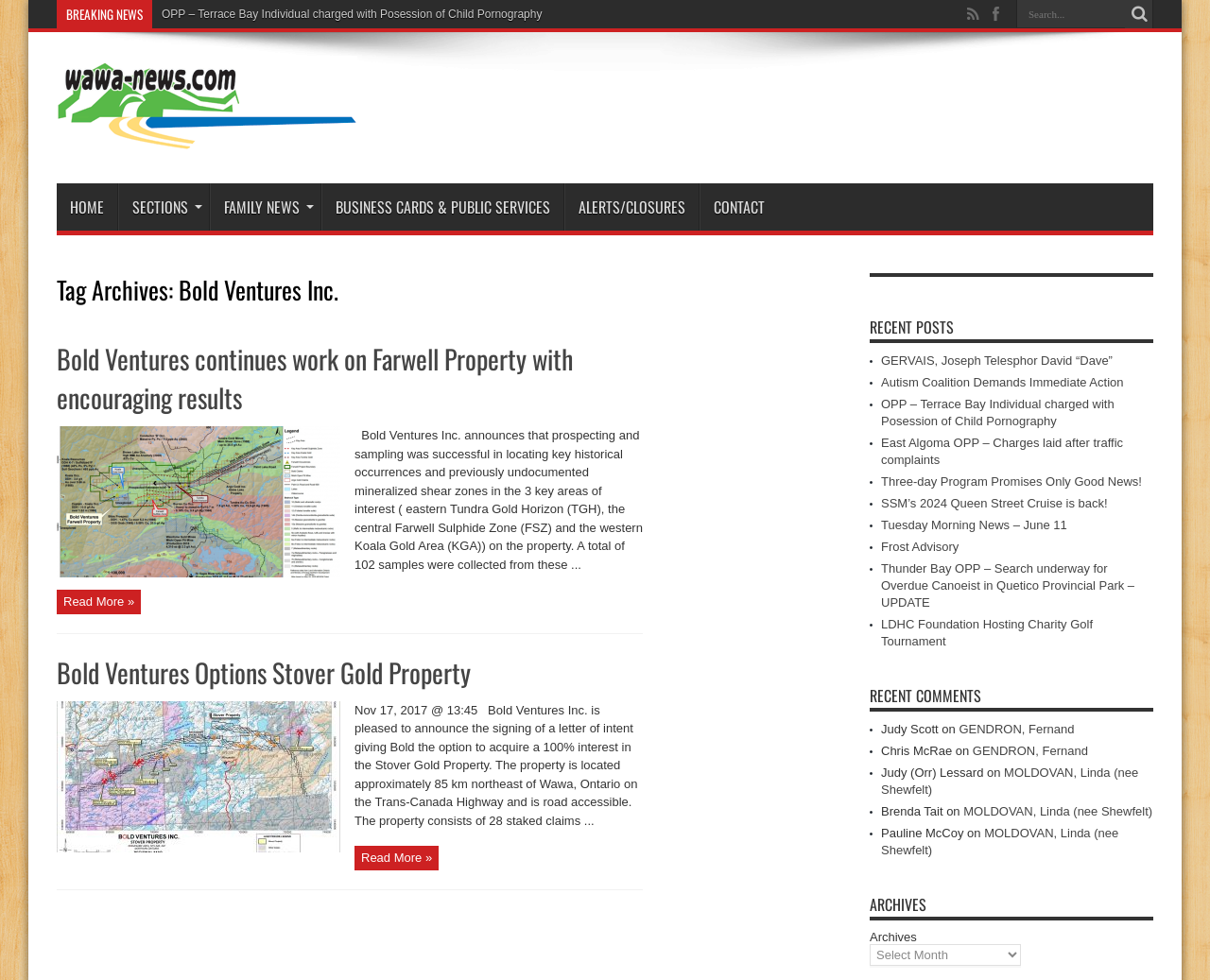What is the website's name?
Based on the image, give a concise answer in the form of a single word or short phrase.

Wawa-news.com